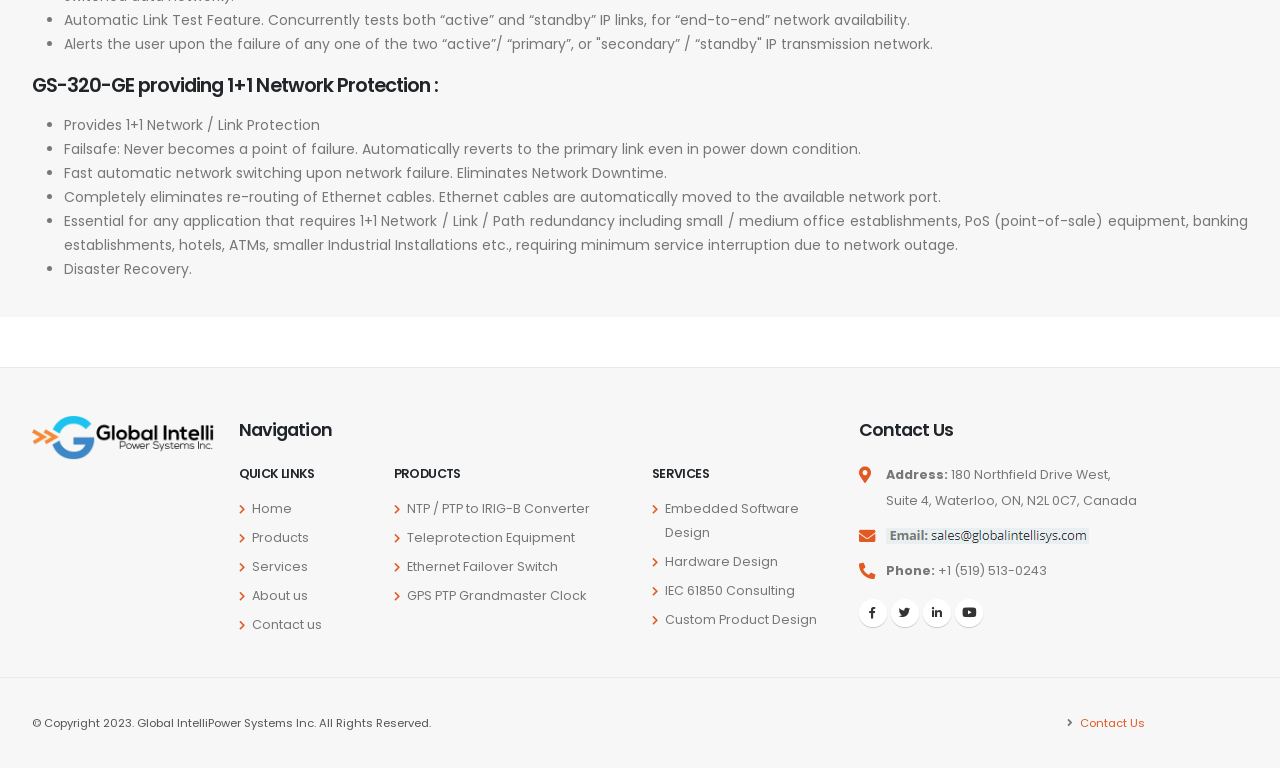Please identify the bounding box coordinates of the element that needs to be clicked to perform the following instruction: "Click on 'NTP / PTP to IRIG-B Converter'".

[0.318, 0.651, 0.461, 0.673]